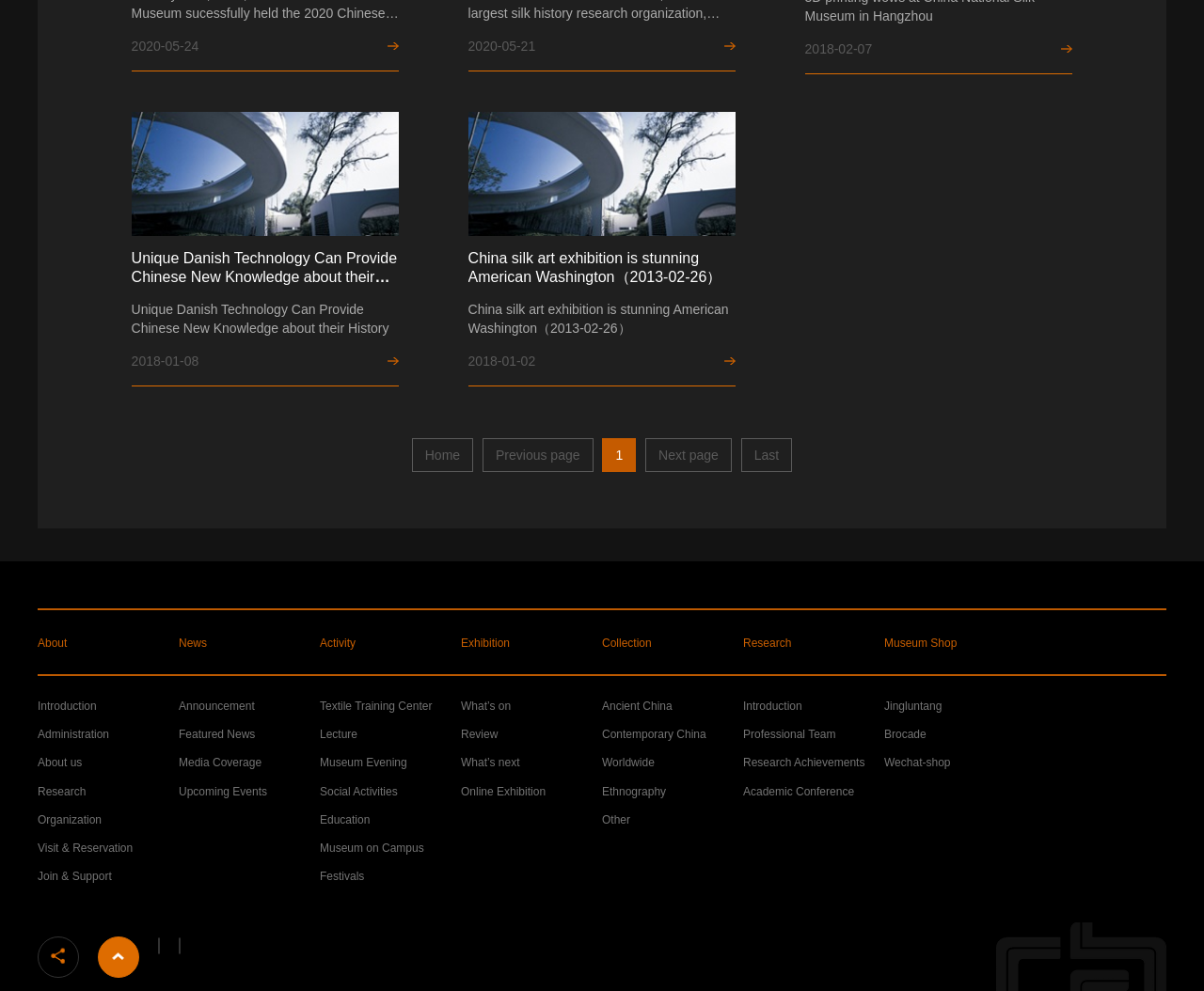Please examine the image and provide a detailed answer to the question: How many pages are there in total?

I found the links to 'Previous page', '1', 'Next page', and 'Last' at the bottom of the page, but I couldn't determine the total number of pages.